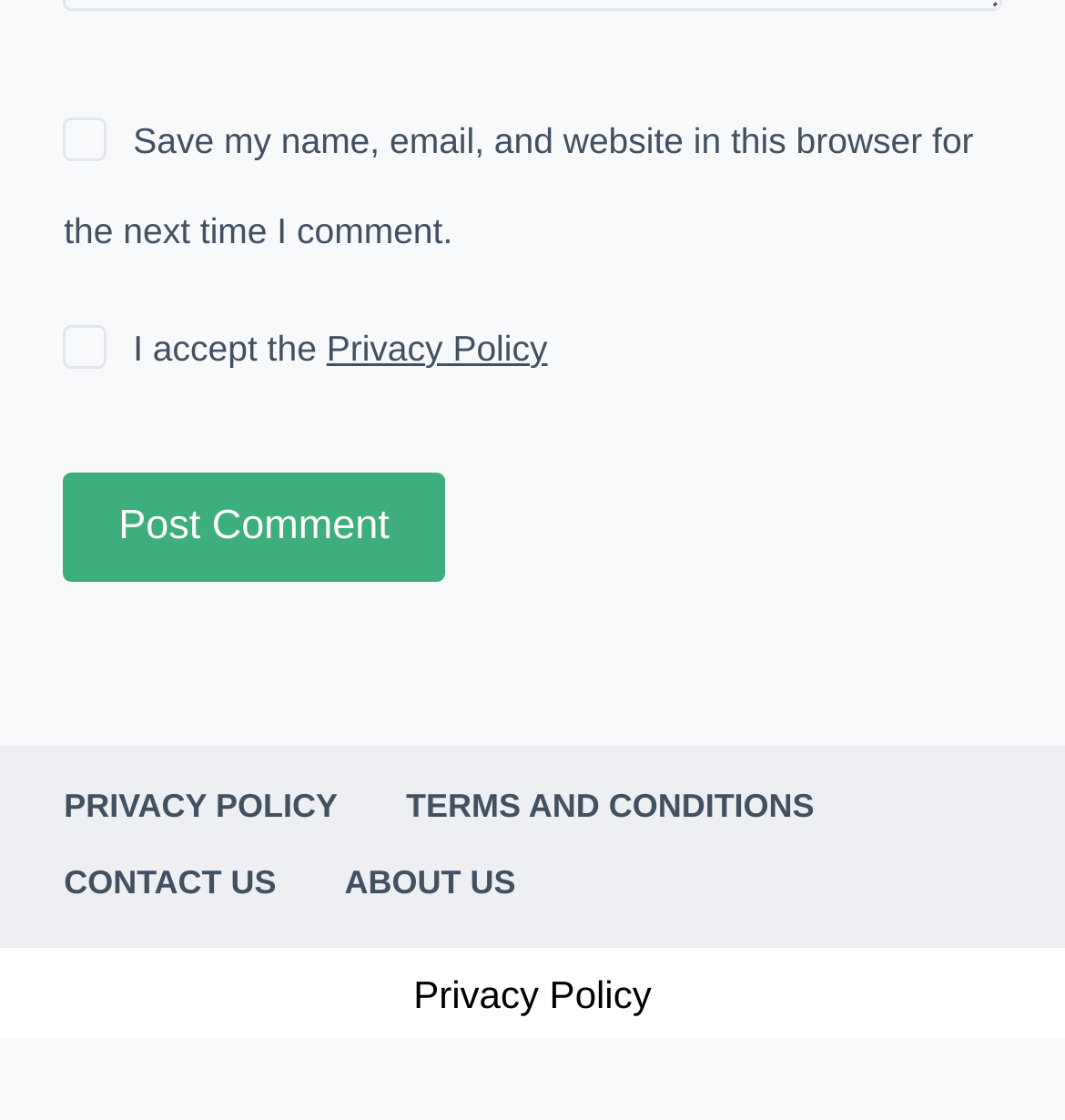What is the text of the first menu item?
Answer the question with a single word or phrase derived from the image.

PRIVACY POLICY